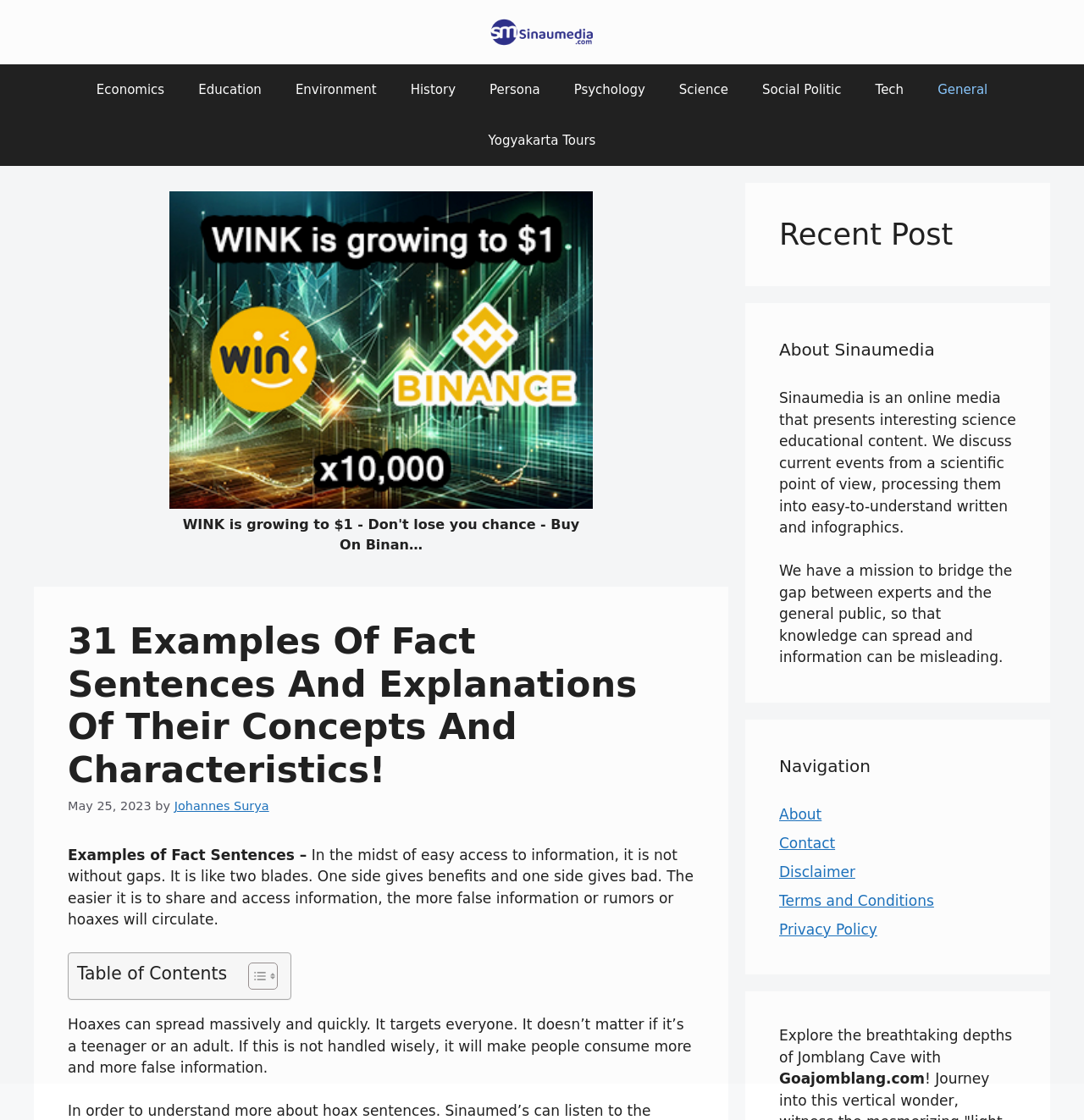Analyze the image and deliver a detailed answer to the question: What is the name of the online media that presents interesting science educational content?

The name of the online media that presents interesting science educational content is Sinaumedia, which is mentioned in the 'About Sinaumedia' section.